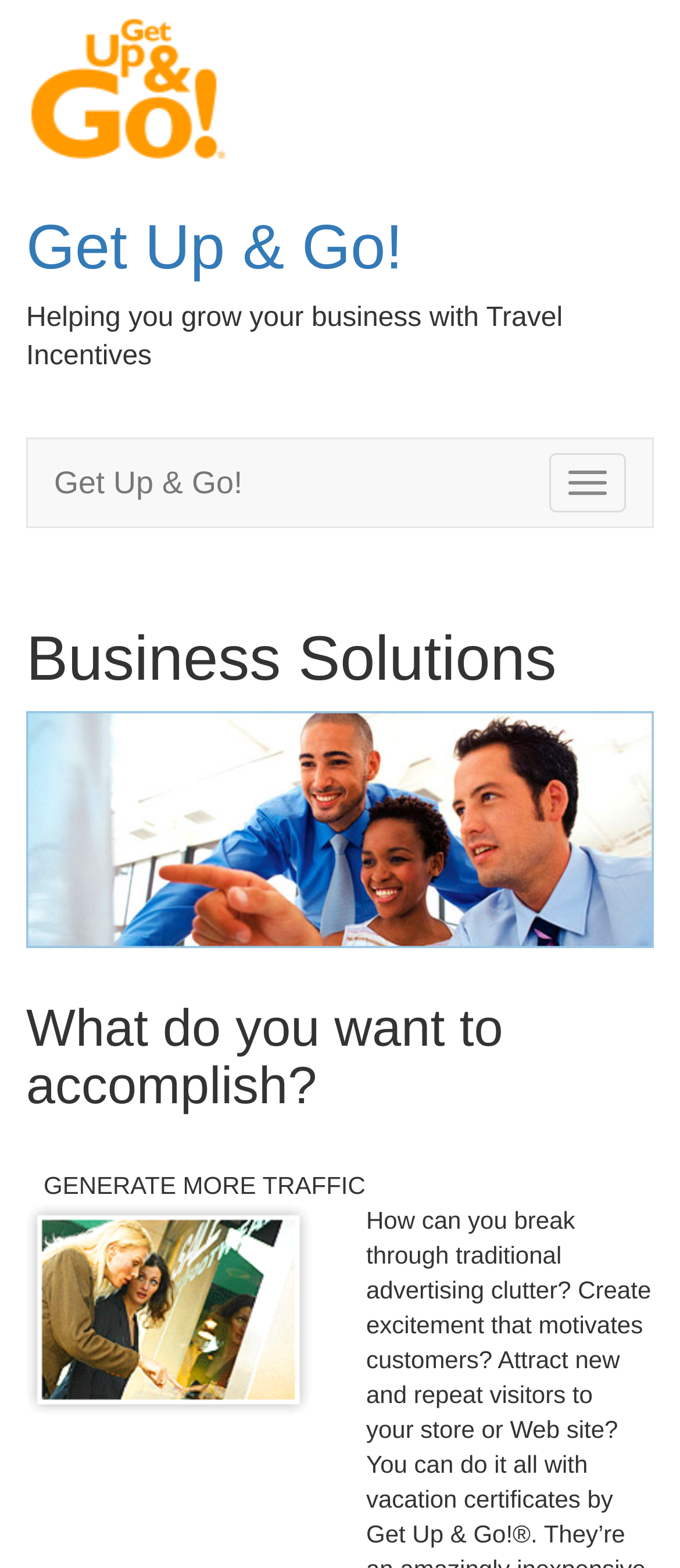What is the problem that Get Up & Go! is trying to solve?
Based on the image, respond with a single word or phrase.

Breaking through traditional advertising clutter